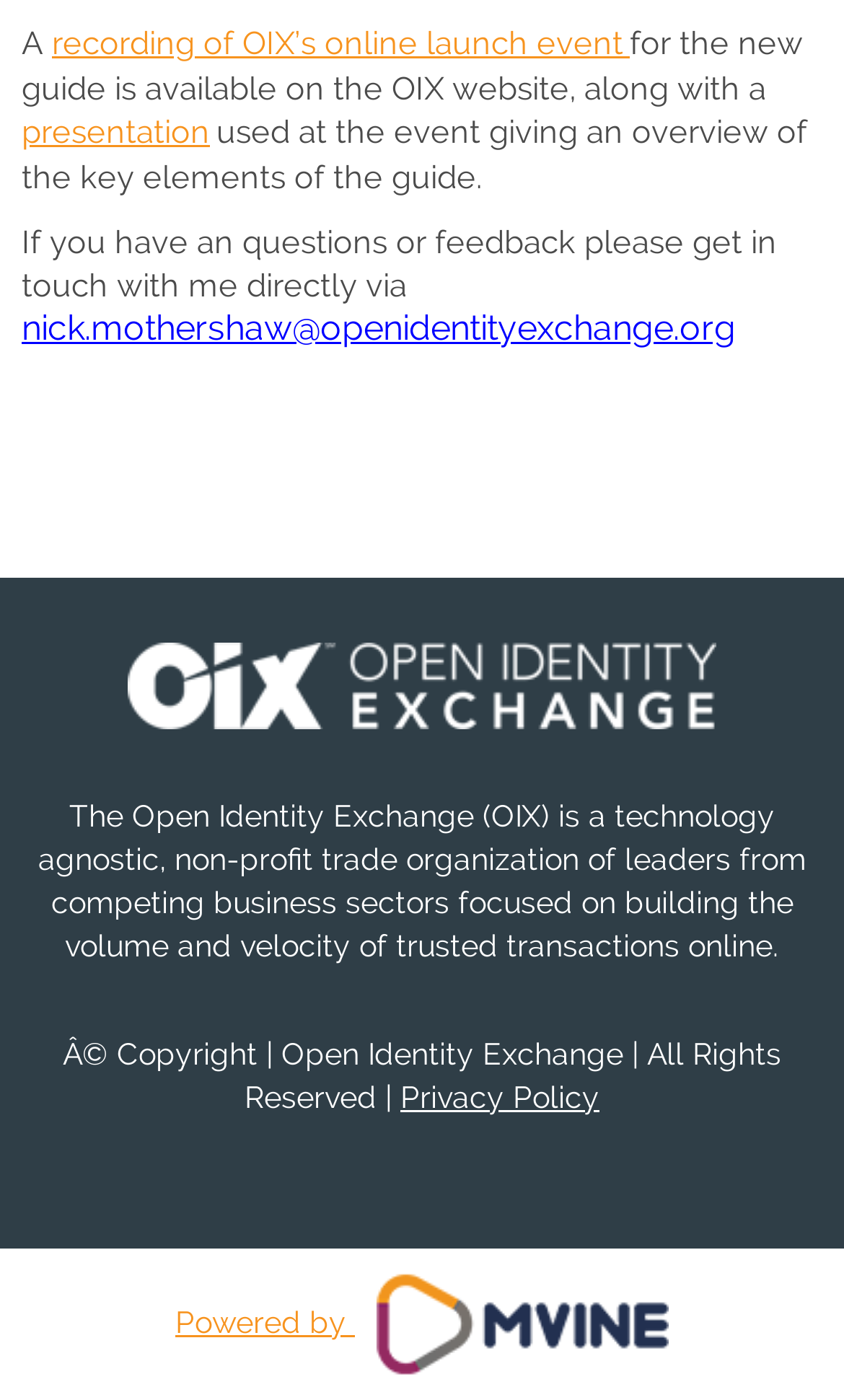Respond to the following question with a brief word or phrase:
What is the name of the event mentioned on the webpage?

OIX’s online launch event